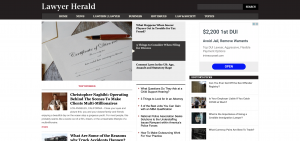Offer a detailed narrative of the scene shown in the image.

The image featured in this section of the "Lawyer Herald" website presents a beautifully styled certificate or document, likely symbolizing achievement or recognition. This elegant presentation complements the text surrounding it, which refers to Christopher Naghibi, a businessman known for his innovative approaches in real estate. The surrounding headings and links suggest a focus on various topics, including projects highlighted in "Vegas Magazine" and "Forbes," which further emphasize the high-profile context of the content. This image aligns with the professional tone of the website, designed to attract attention from readers interested in legal, entrepreneurial, and real estate insights, encapsulating the theme of success and excellence.